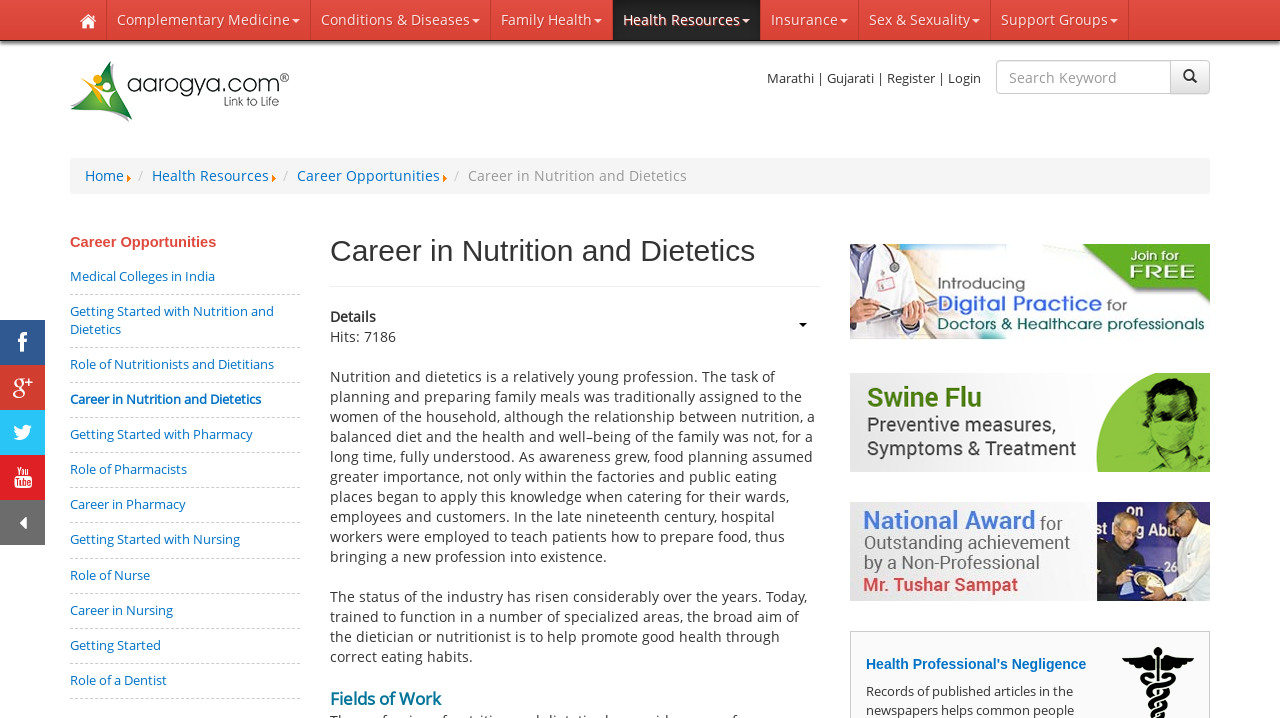What is the aim of a dietician or nutritionist?
Based on the image, answer the question with as much detail as possible.

The webpage states that the broad aim of the dietician or nutritionist is to help promote good health through correct eating habits, which is achieved by providing guidance on nutrition and dietetics.